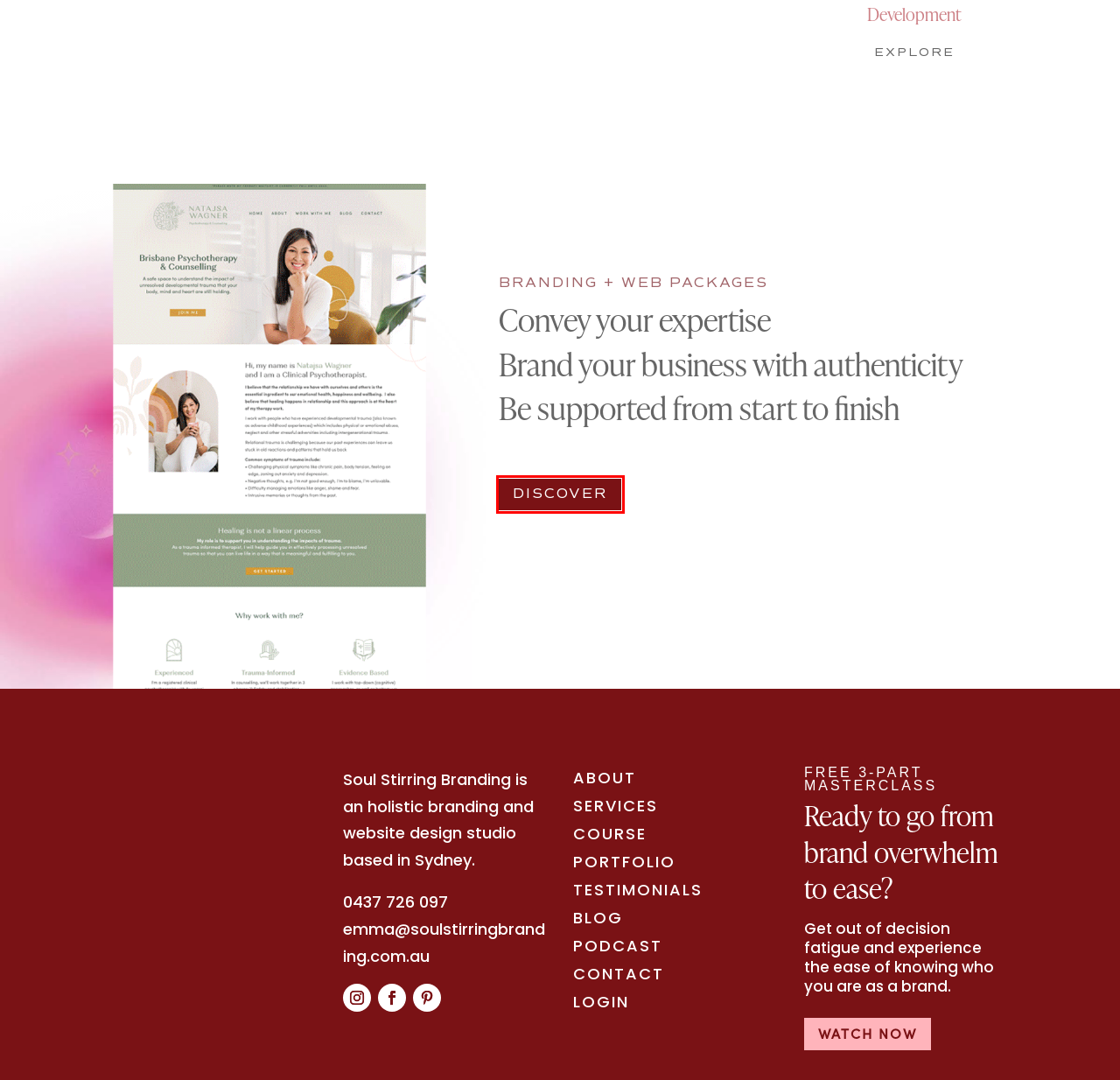Given a screenshot of a webpage with a red bounding box highlighting a UI element, determine which webpage description best matches the new webpage that appears after clicking the highlighted element. Here are the candidates:
A. Portfolio - Soul Stirring Branding
B. Student Dashboard - Soul Stirring Branding
C. Testimonials - Soul Stirring Branding
D. Terms and Conditions - Soul Stirring Branding
E. Contact - Soul Stirring Branding
F. Client Spotlight - Soul Stirring Branding
G. From Brand Overwhelm to Ease Landing Page - Soul Stirring Branding
H. Branding and Website Design Services - Soul Stirring Branding

H